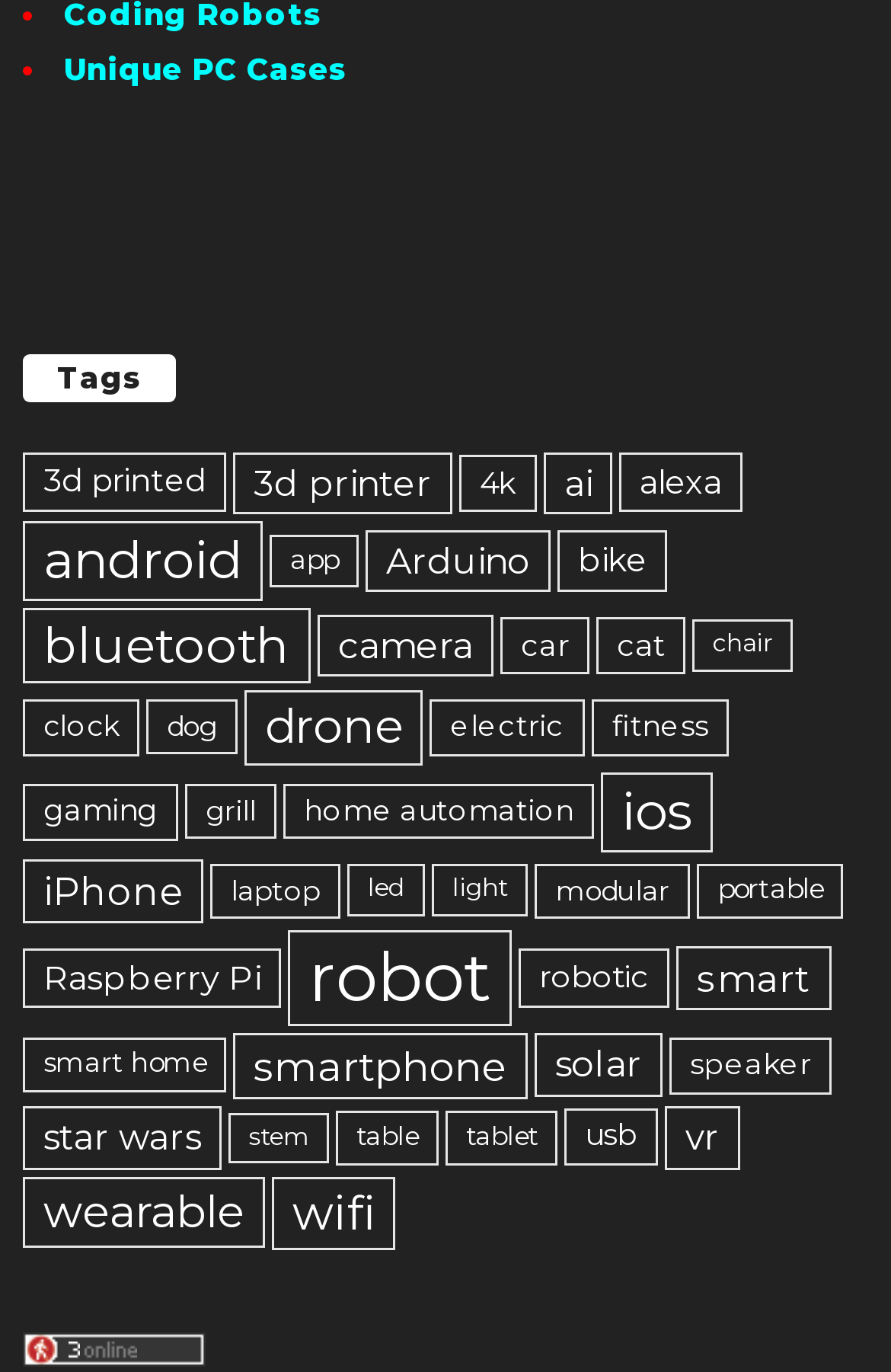Find the bounding box coordinates of the element I should click to carry out the following instruction: "View popular items on this site".

[0.026, 0.971, 0.231, 0.996]